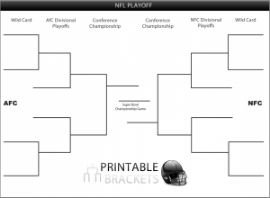Paint a vivid picture with your description of the image.

This image displays a detailed layout of the NFL Playoff Bracket, illustrating the structure for the postseason. The bracket is divided into two main sections: the American Football Conference (AFC) and the National Football Conference (NFC). Each section outlines critical phases including the Wild Card, AFC Divisional Playoffs, Conference Championship, and the final Super Bowl Championship Game. The design is clean and organized, providing ample space for teams to be filled in as they progress through each round of the playoffs. The header prominently labels the bracket as "NFL Playoff," while a "PRINTABLE BRACKETS" label suggests that this layout is intended to be printed for easy tracking of teams during the playoffs. This visual resource is perfect for fans and organizers looking to engage in playoff pools or simply to keep track of the tournament as it unfolds.